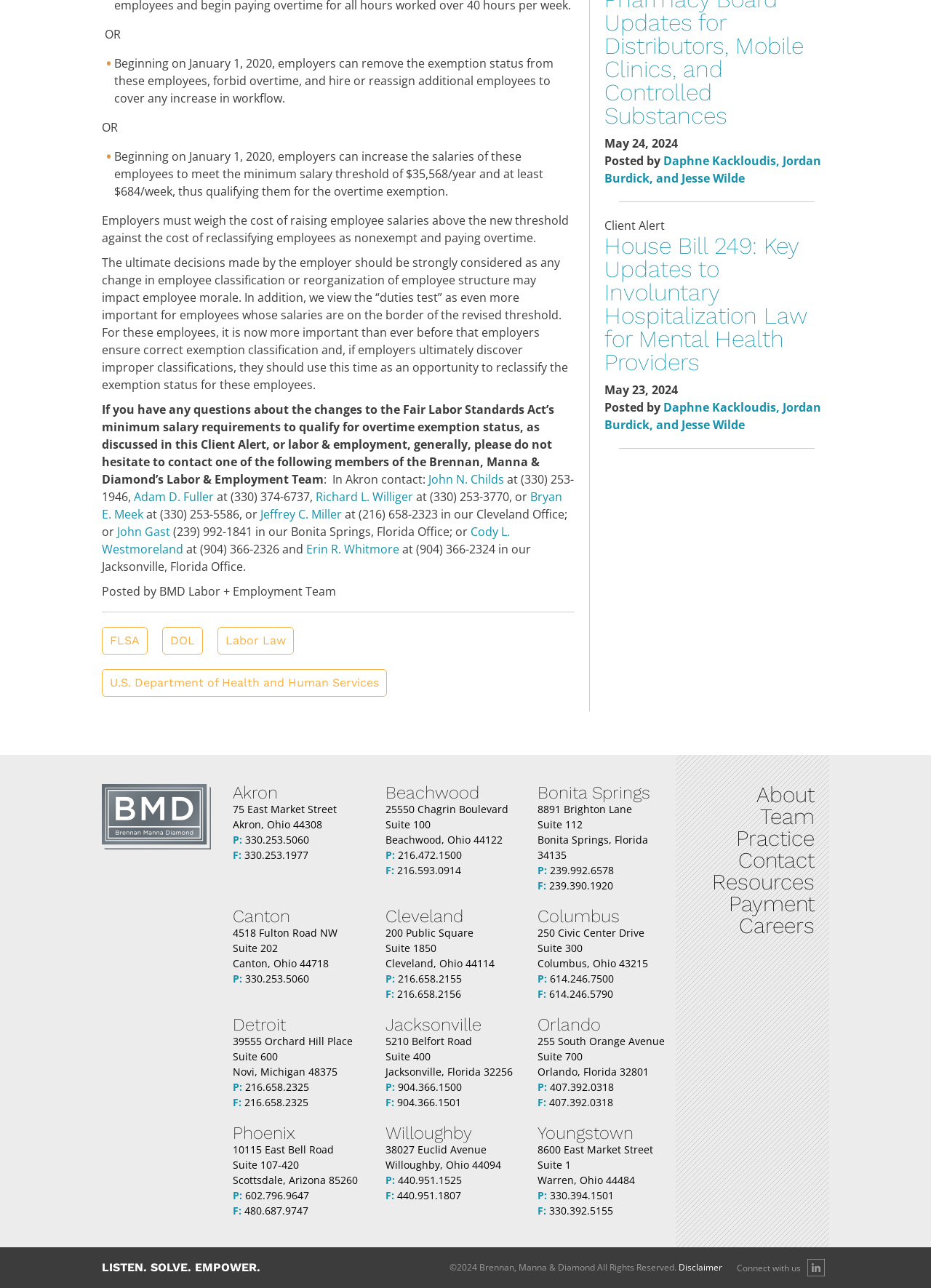Who can be contacted for questions about labor and employment?
Answer the question with a single word or phrase, referring to the image.

Brennan, Manna & Diamond’s Labor & Employment Team